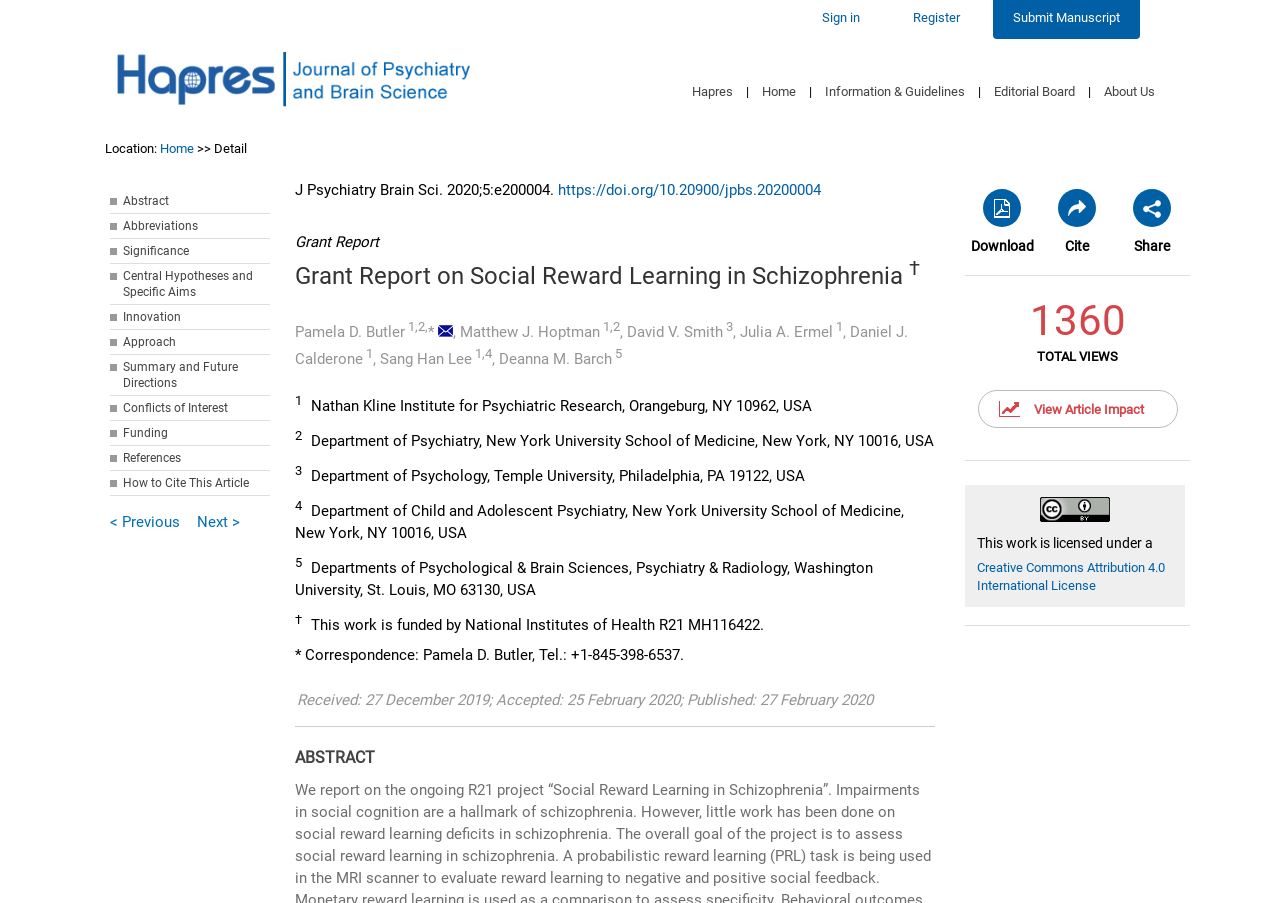Identify the bounding box coordinates of the area you need to click to perform the following instruction: "Download".

[0.759, 0.264, 0.808, 0.281]